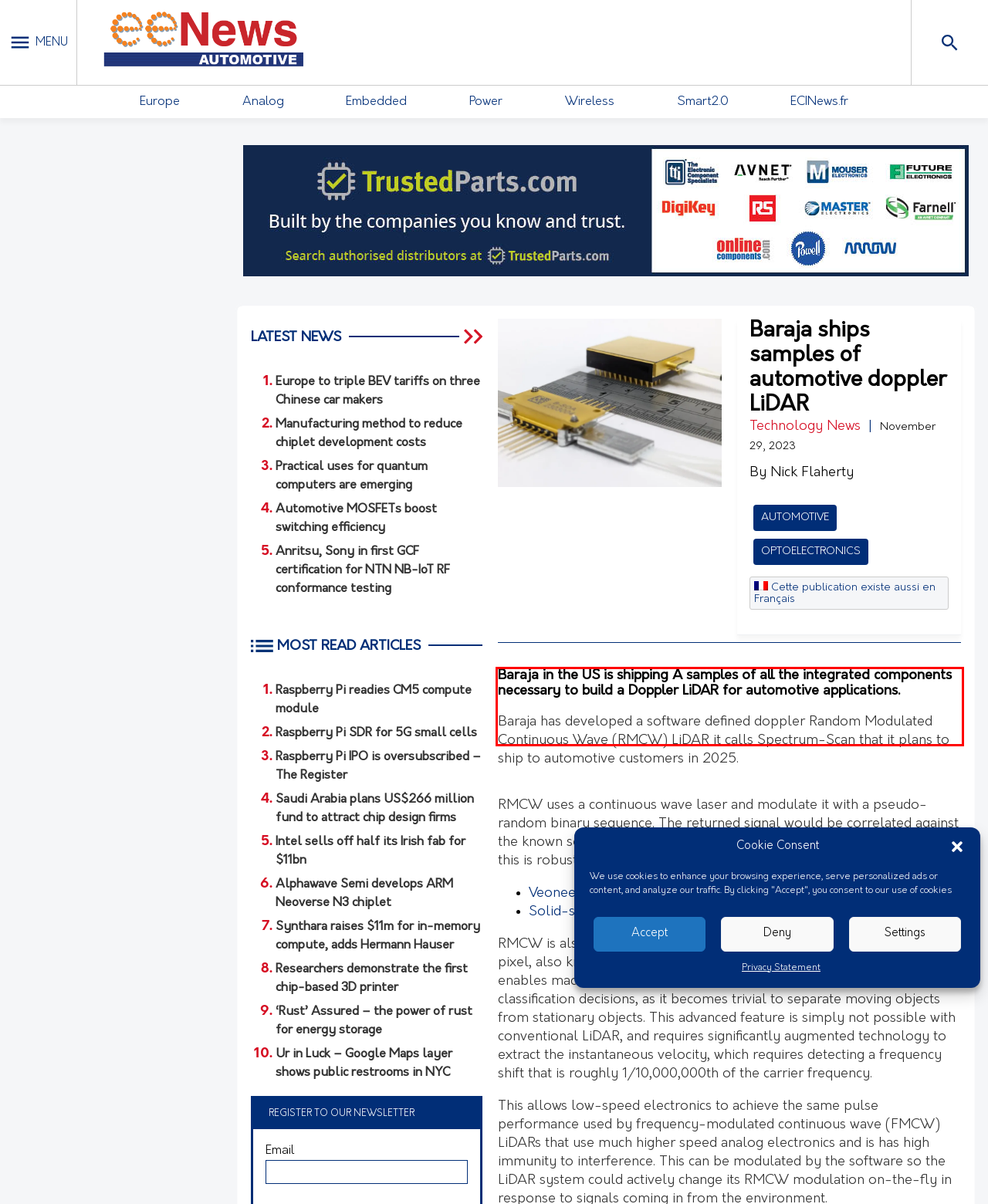Examine the webpage screenshot and use OCR to obtain the text inside the red bounding box.

RMCW uses a continuous wave laser and modulate it with a pseudo-random binary sequence. The returned signal would be correlated against the known sequence and the delay would indicate the range to target, and this is robust to temperature, vibration, and aging effects.